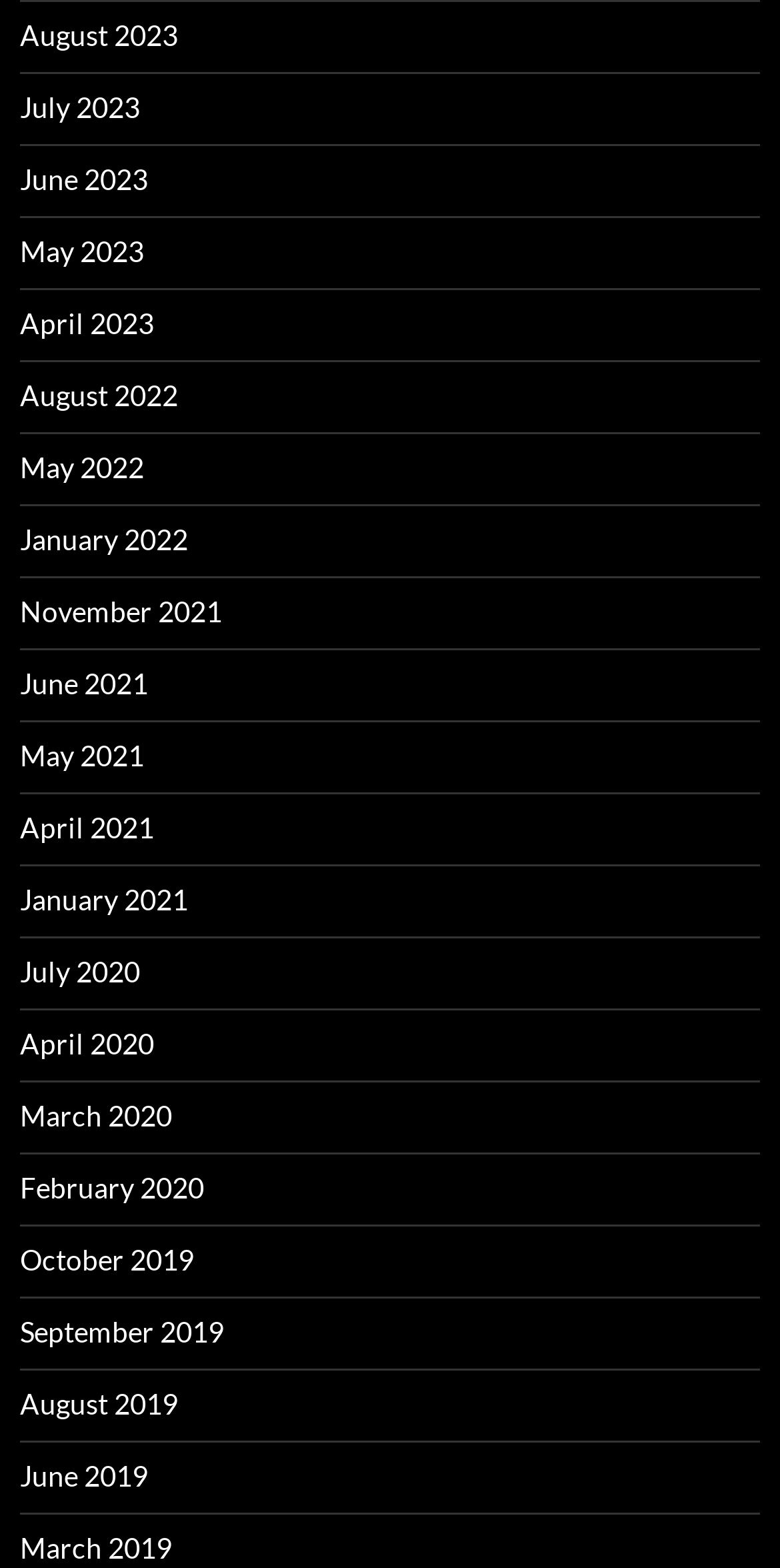What is the latest month available on this webpage?
Refer to the image and provide a concise answer in one word or phrase.

August 2023